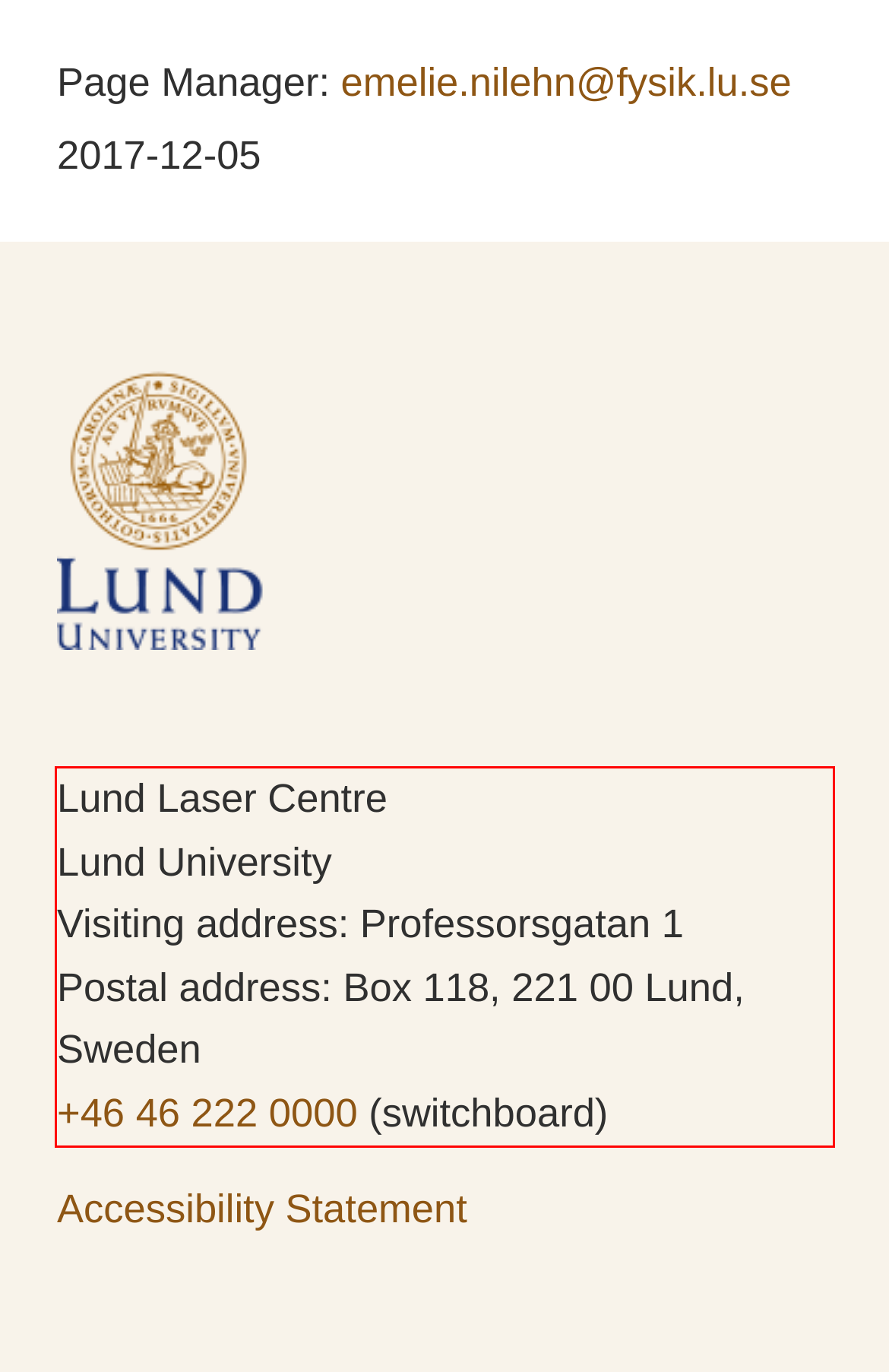Perform OCR on the text inside the red-bordered box in the provided screenshot and output the content.

Lund Laser Centre Lund University Visiting address: Professorsgatan 1 Postal address: Box 118, 221 00 Lund, Sweden +46 46 222 0000 (switchboard)